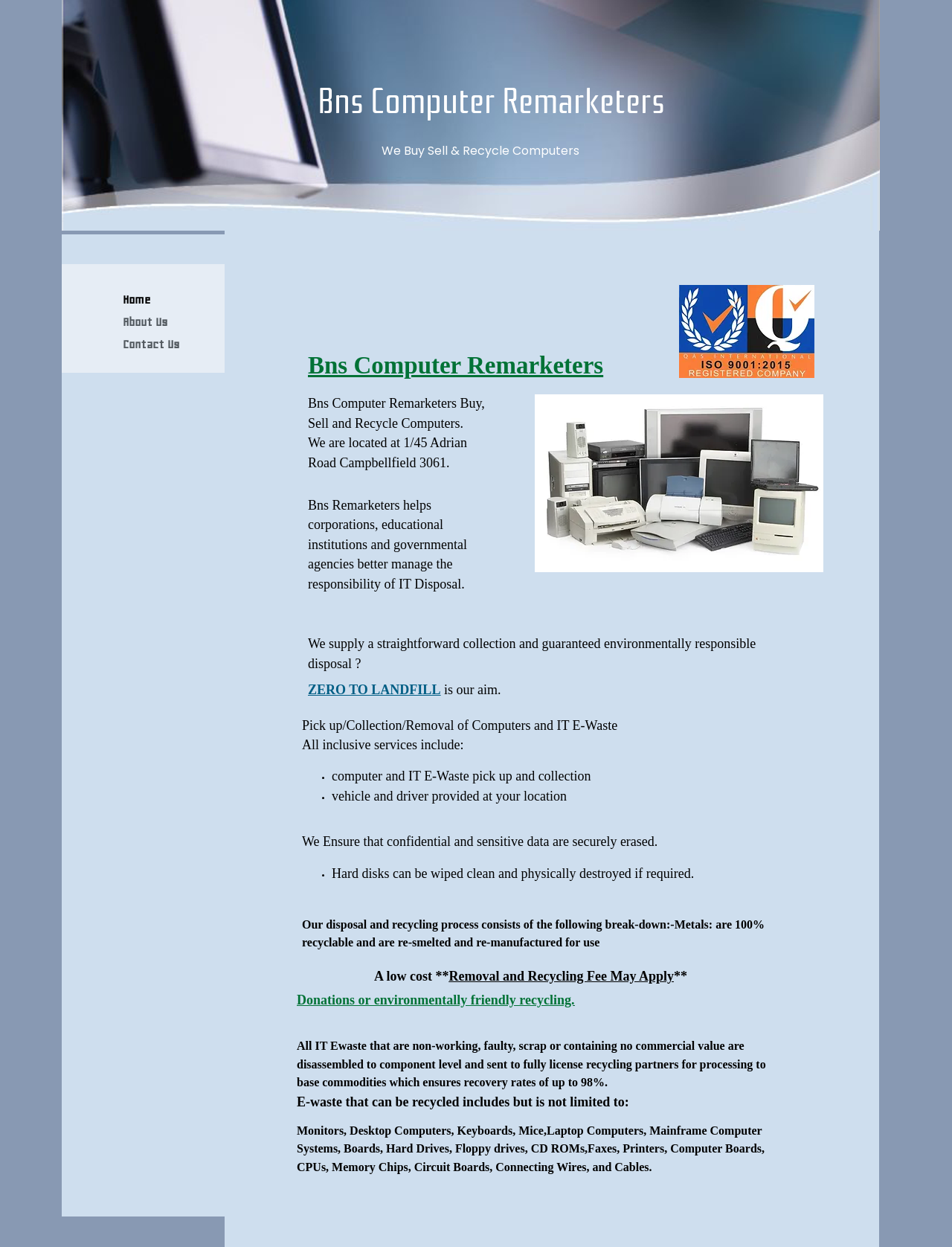Respond with a single word or phrase to the following question:
What is done with non-working or faulty IT equipment?

Disassembled and sent to recycling partners